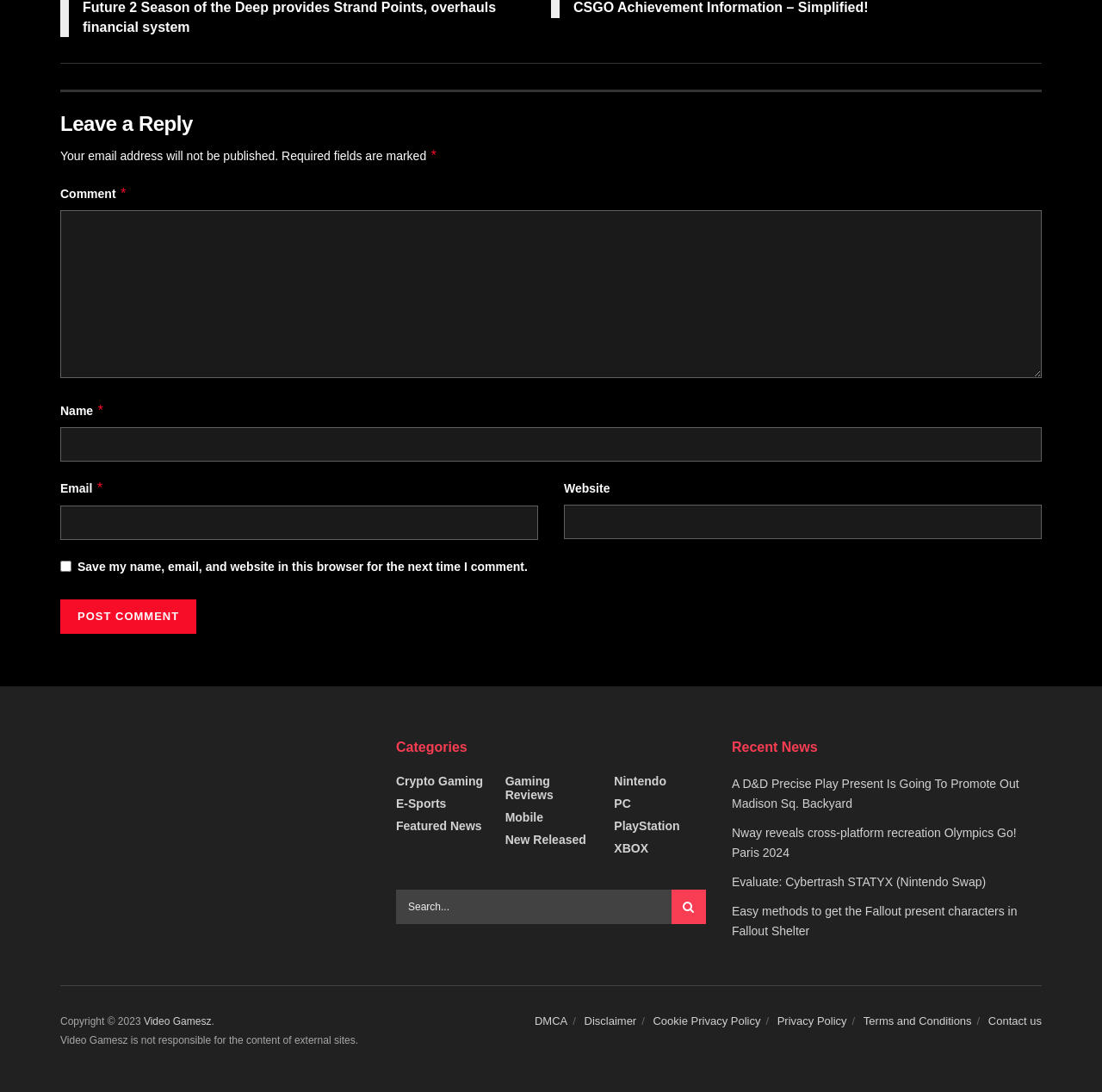Provide a short, one-word or phrase answer to the question below:
What is the copyright information?

Copyright 2023